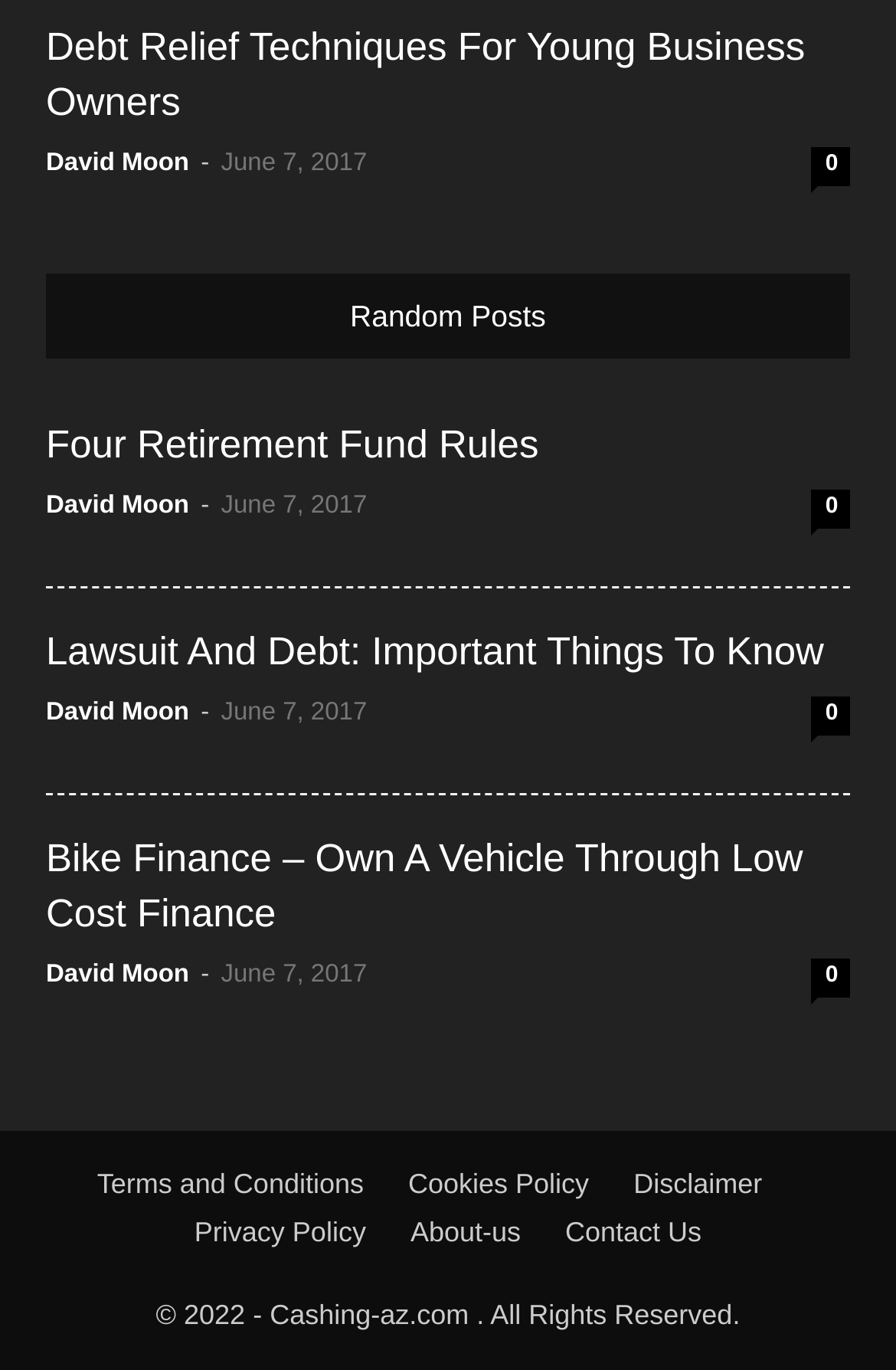Locate the bounding box coordinates of the clickable element to fulfill the following instruction: "visit David Moon's page". Provide the coordinates as four float numbers between 0 and 1 in the format [left, top, right, bottom].

[0.051, 0.11, 0.211, 0.13]